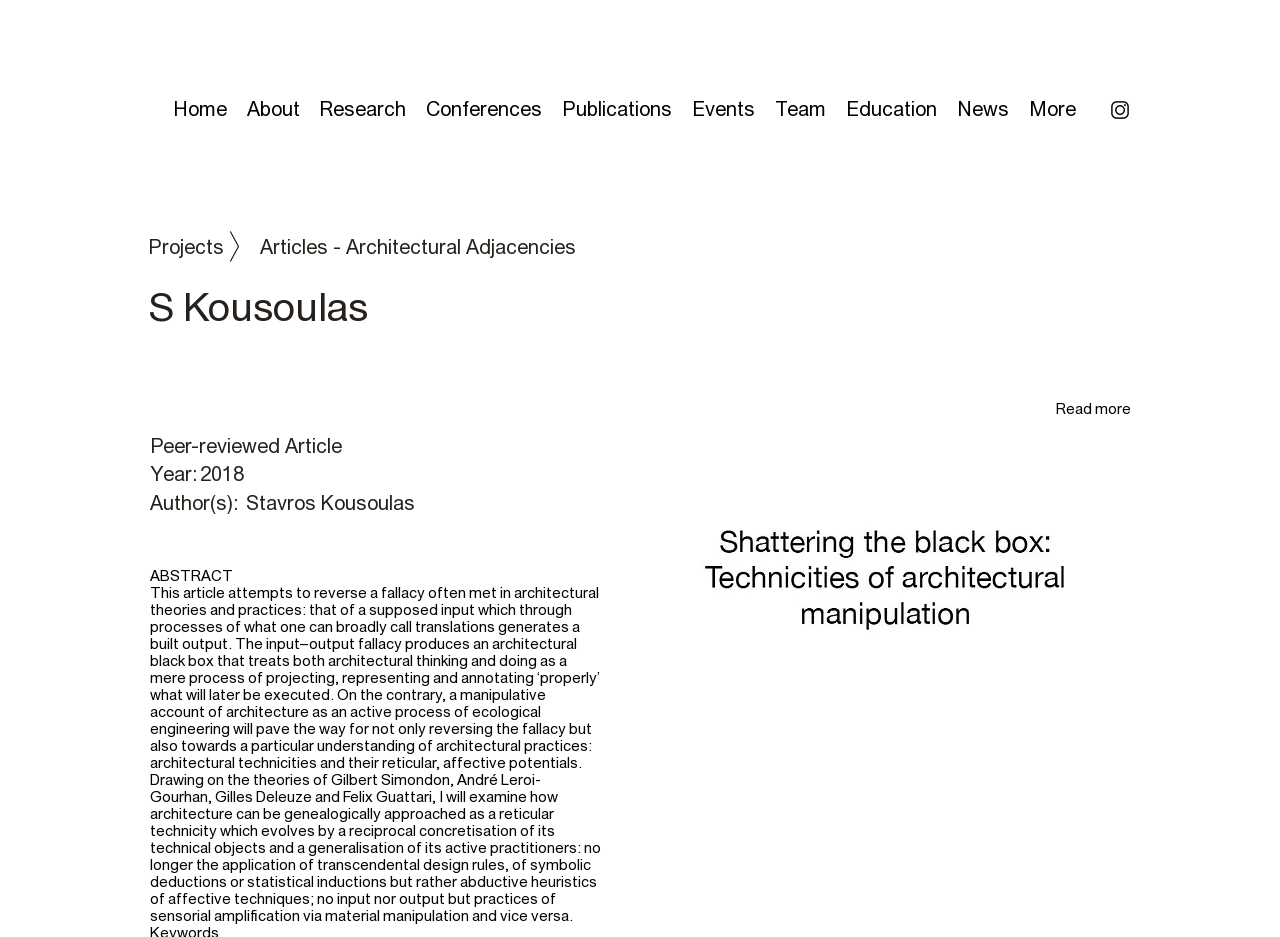Determine the coordinates of the bounding box that should be clicked to complete the instruction: "View the Instagram icon". The coordinates should be represented by four float numbers between 0 and 1: [left, top, right, bottom].

[0.867, 0.107, 0.883, 0.128]